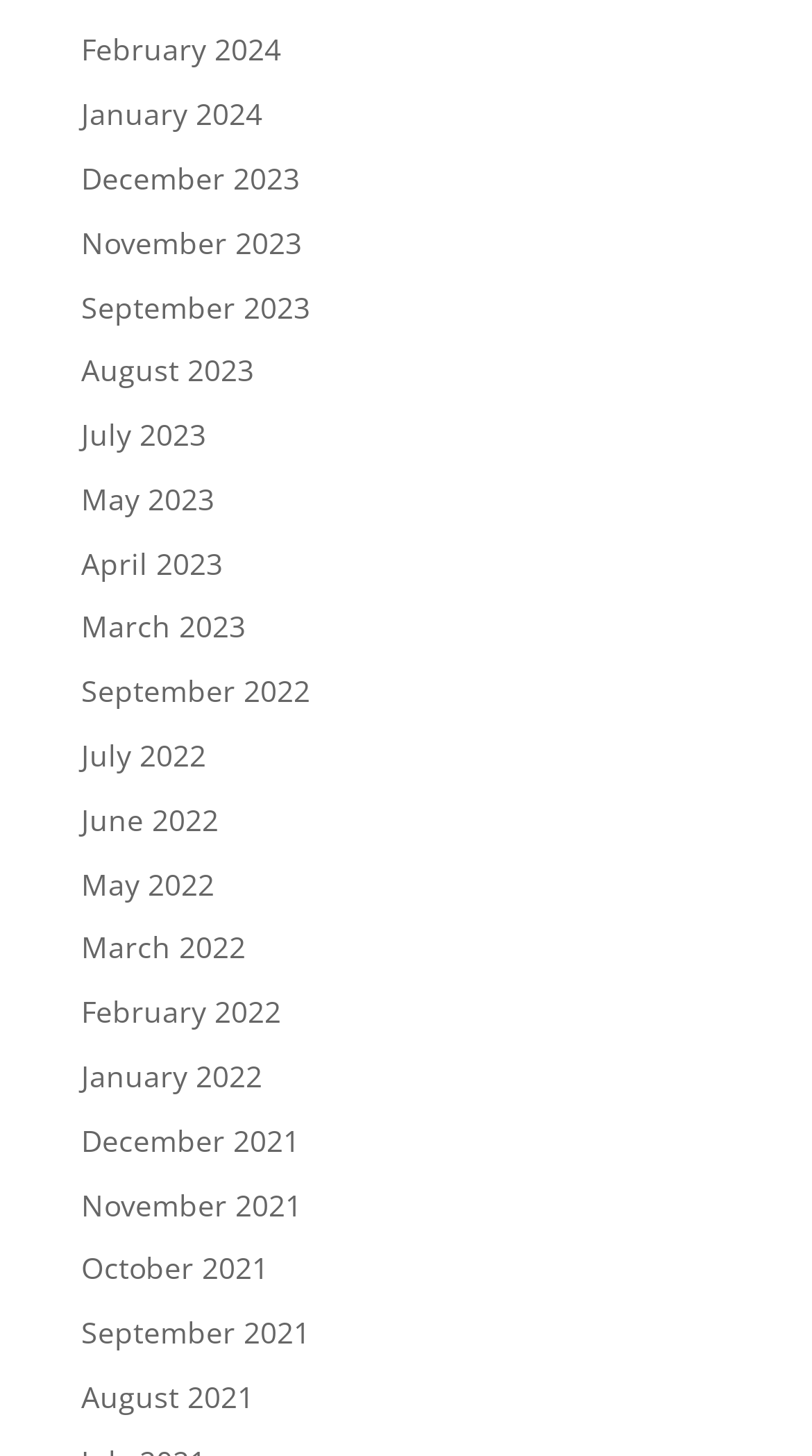Can you provide the bounding box coordinates for the element that should be clicked to implement the instruction: "access December 2023"?

[0.1, 0.109, 0.369, 0.136]